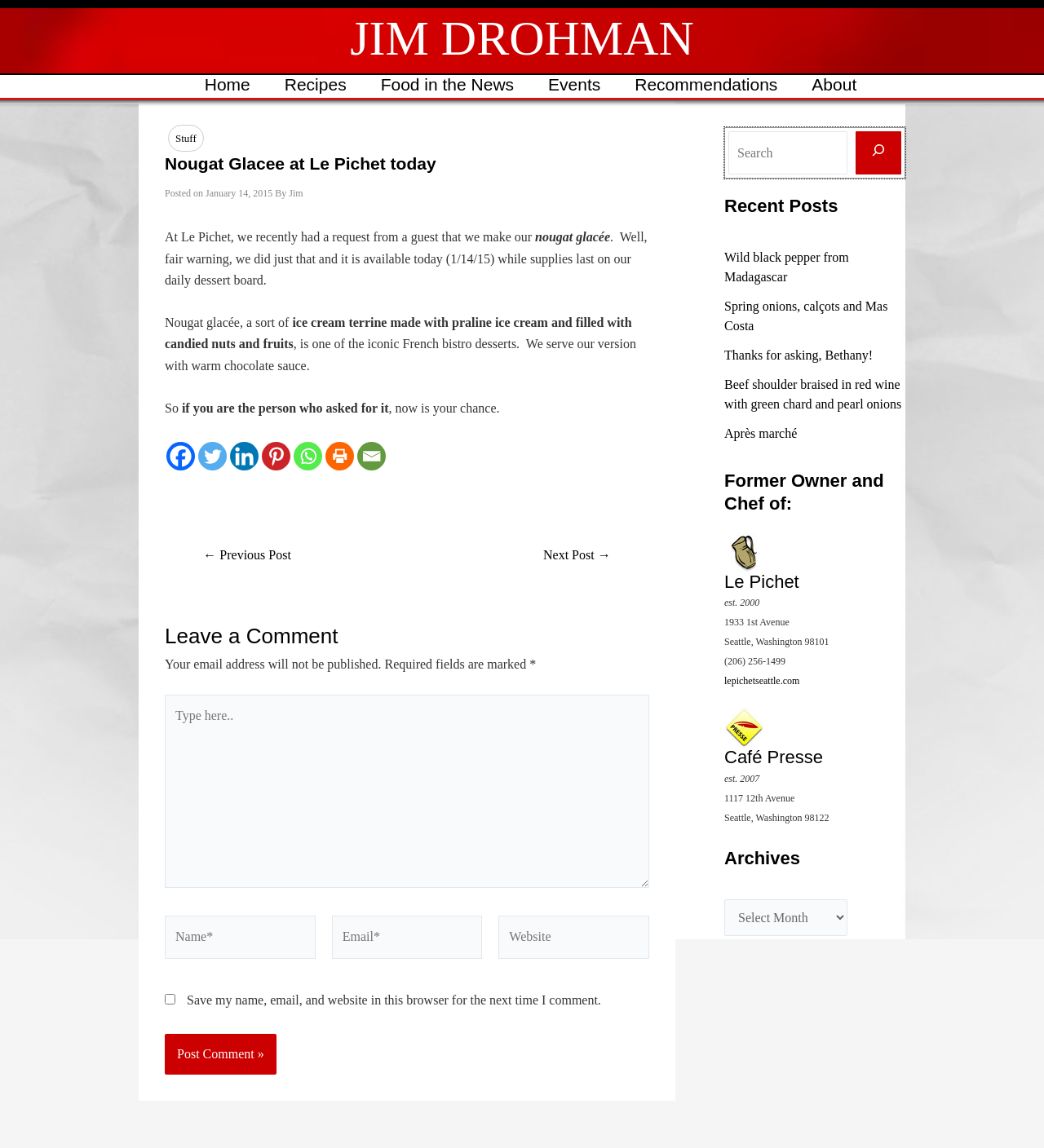Using the webpage screenshot, locate the HTML element that fits the following description and provide its bounding box: "Après marché".

[0.694, 0.371, 0.764, 0.383]